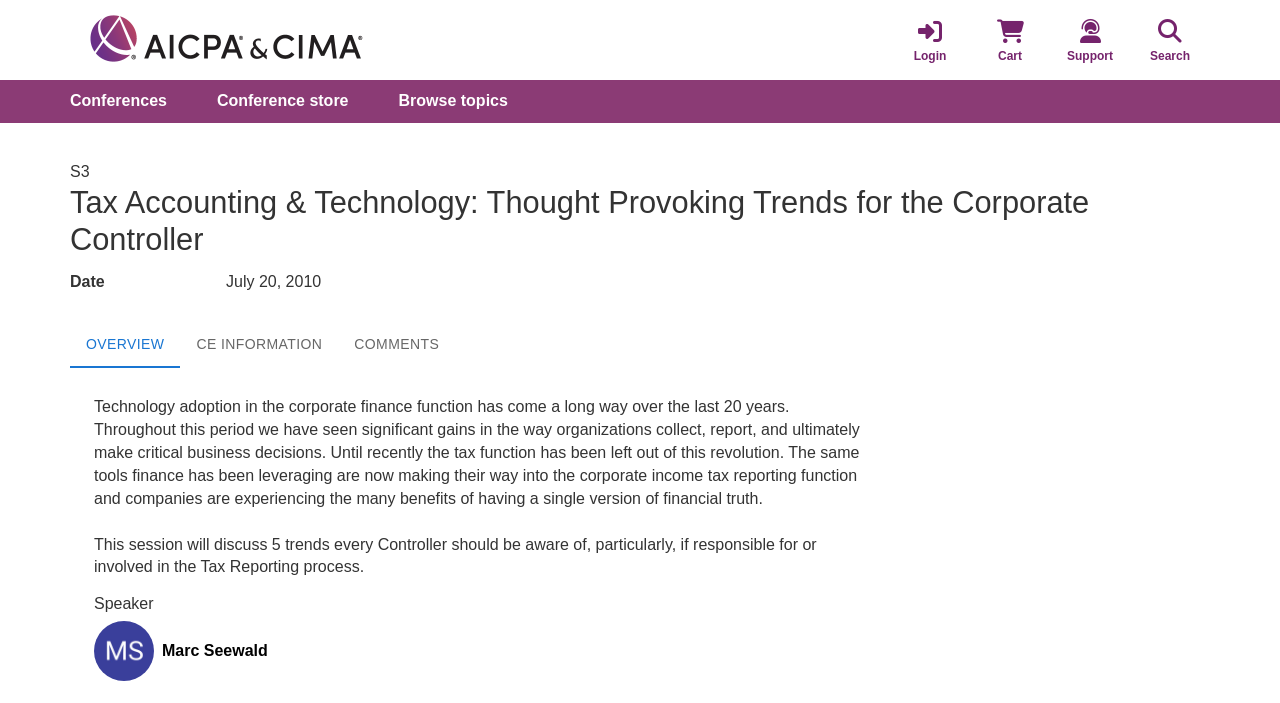Identify and provide the title of the webpage.

Tax Accounting & Technology: Thought Provoking Trends for the Corporate Controller